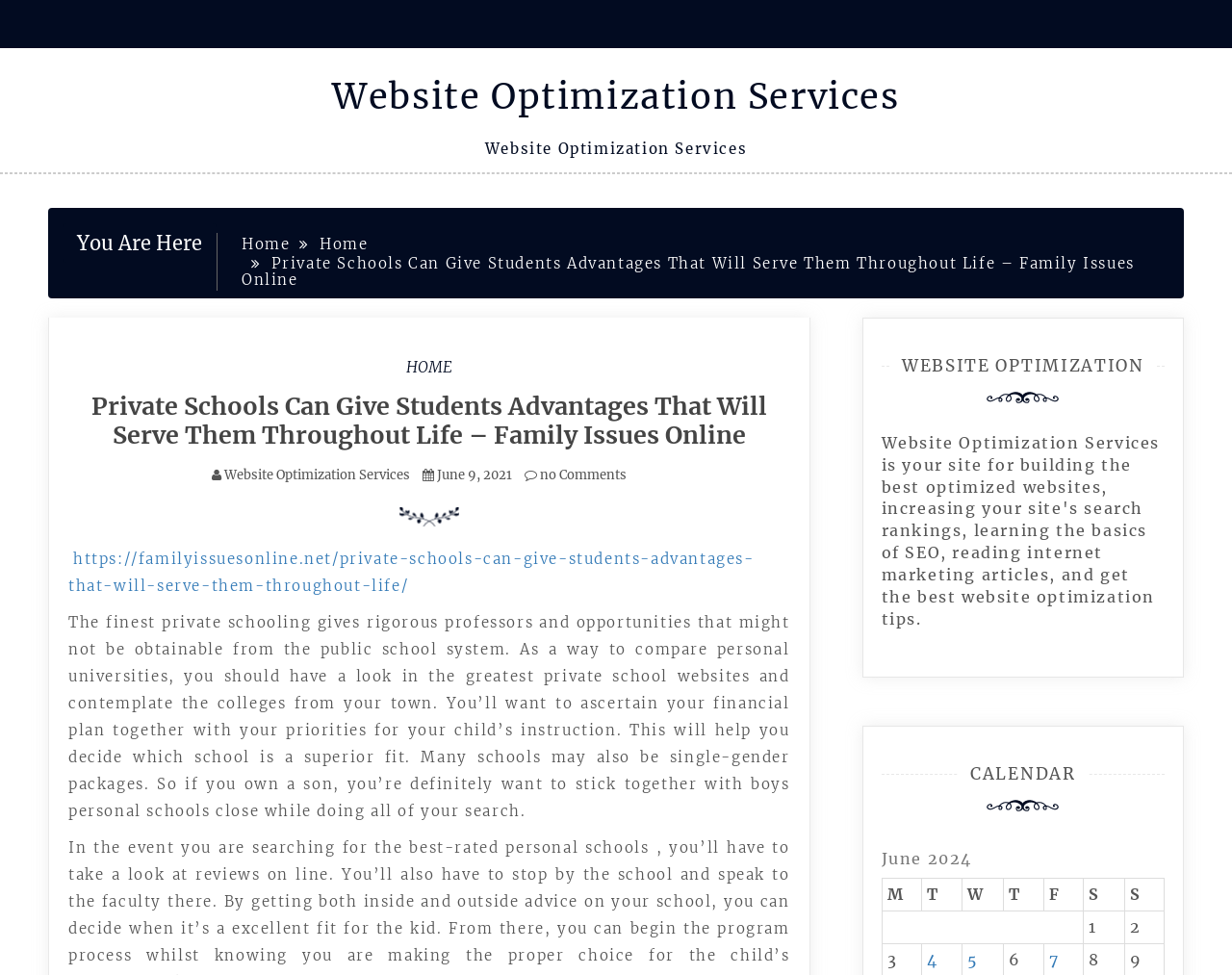What is the recommended action for comparing private schools?
Please answer the question with as much detail as possible using the screenshot.

According to the webpage, when comparing private schools, users should look at the greatest private school websites and consider the colleges in their town. This will help them decide which school is a better fit for their child.